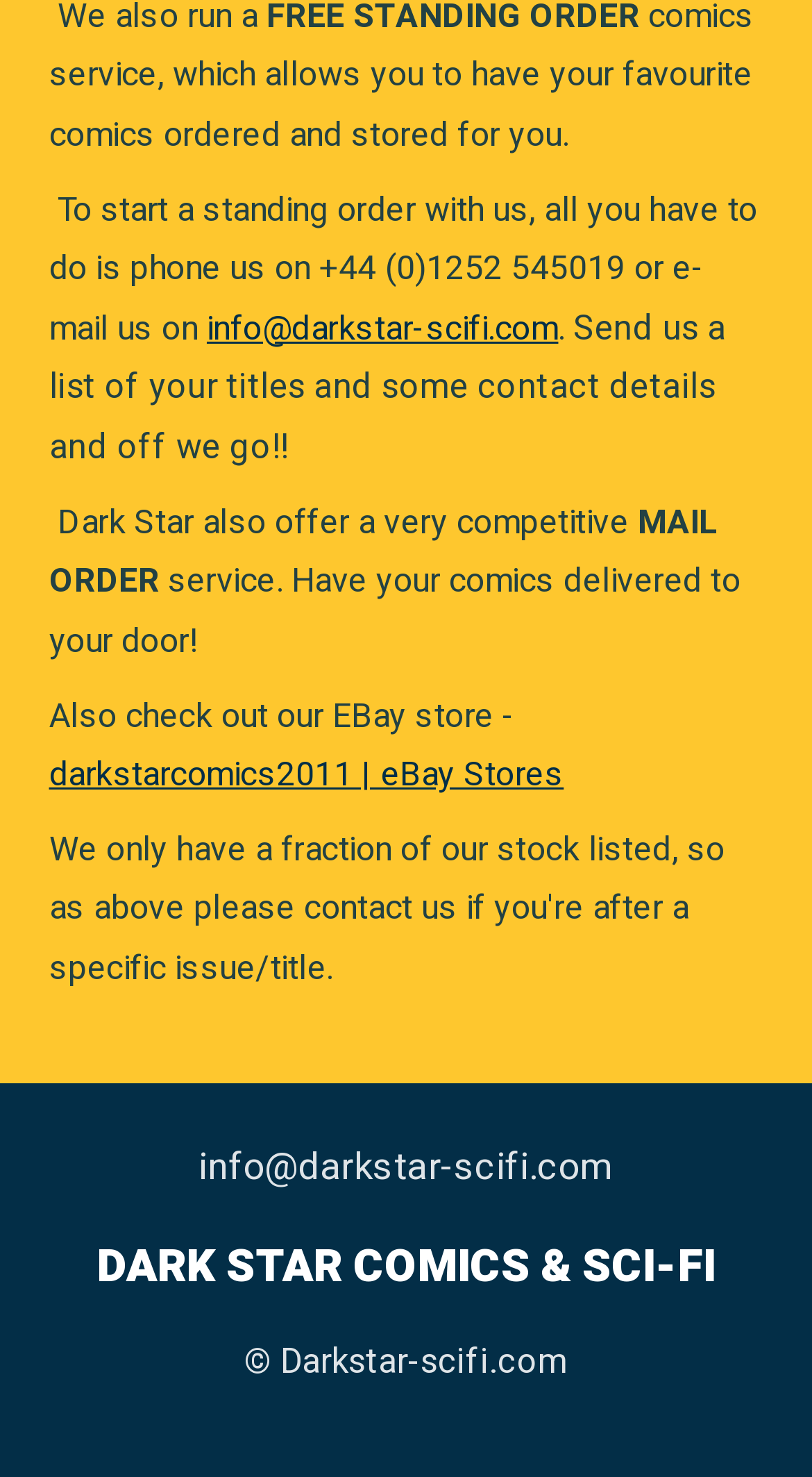Find the bounding box coordinates for the HTML element described as: "DARK STAR COMICS & SCI-FI". The coordinates should consist of four float values between 0 and 1, i.e., [left, top, right, bottom].

[0.119, 0.835, 0.881, 0.88]